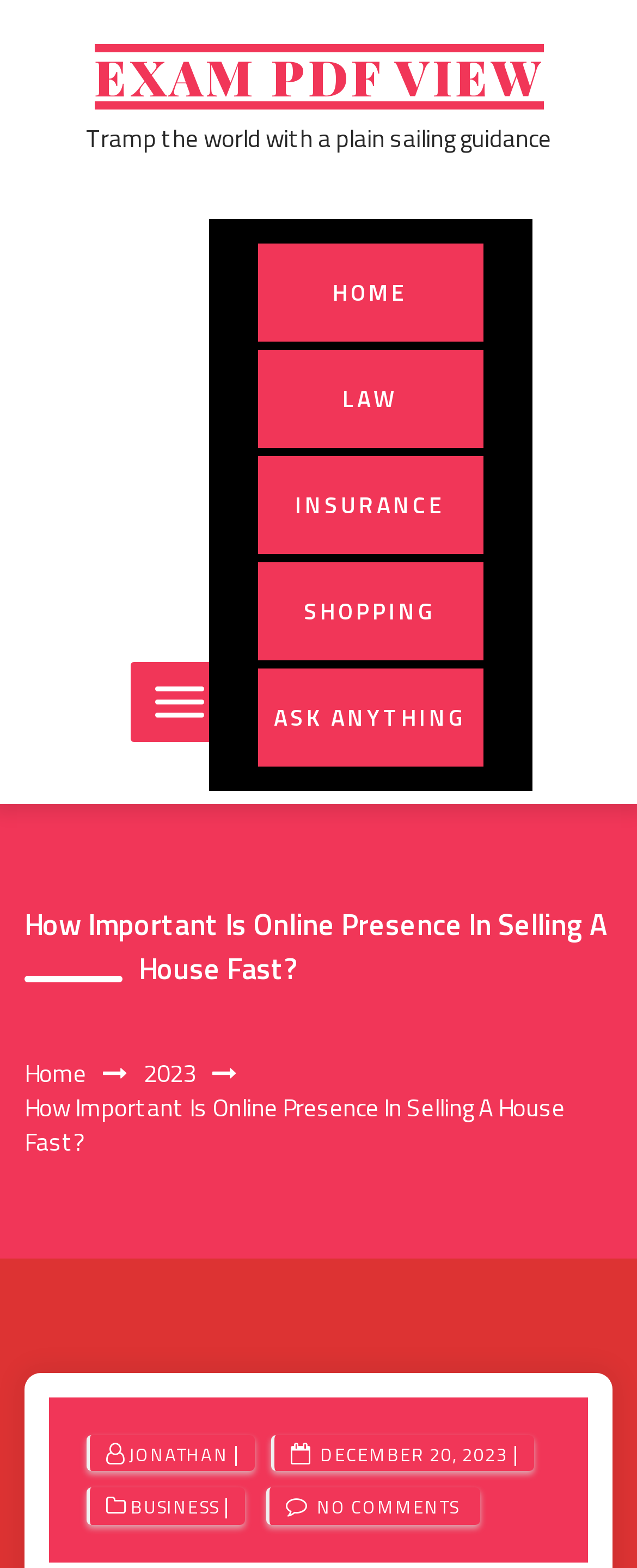Locate the bounding box coordinates of the element that needs to be clicked to carry out the instruction: "Click on the 'ASK ANYTHING' link". The coordinates should be given as four float numbers ranging from 0 to 1, i.e., [left, top, right, bottom].

[0.404, 0.426, 0.758, 0.489]